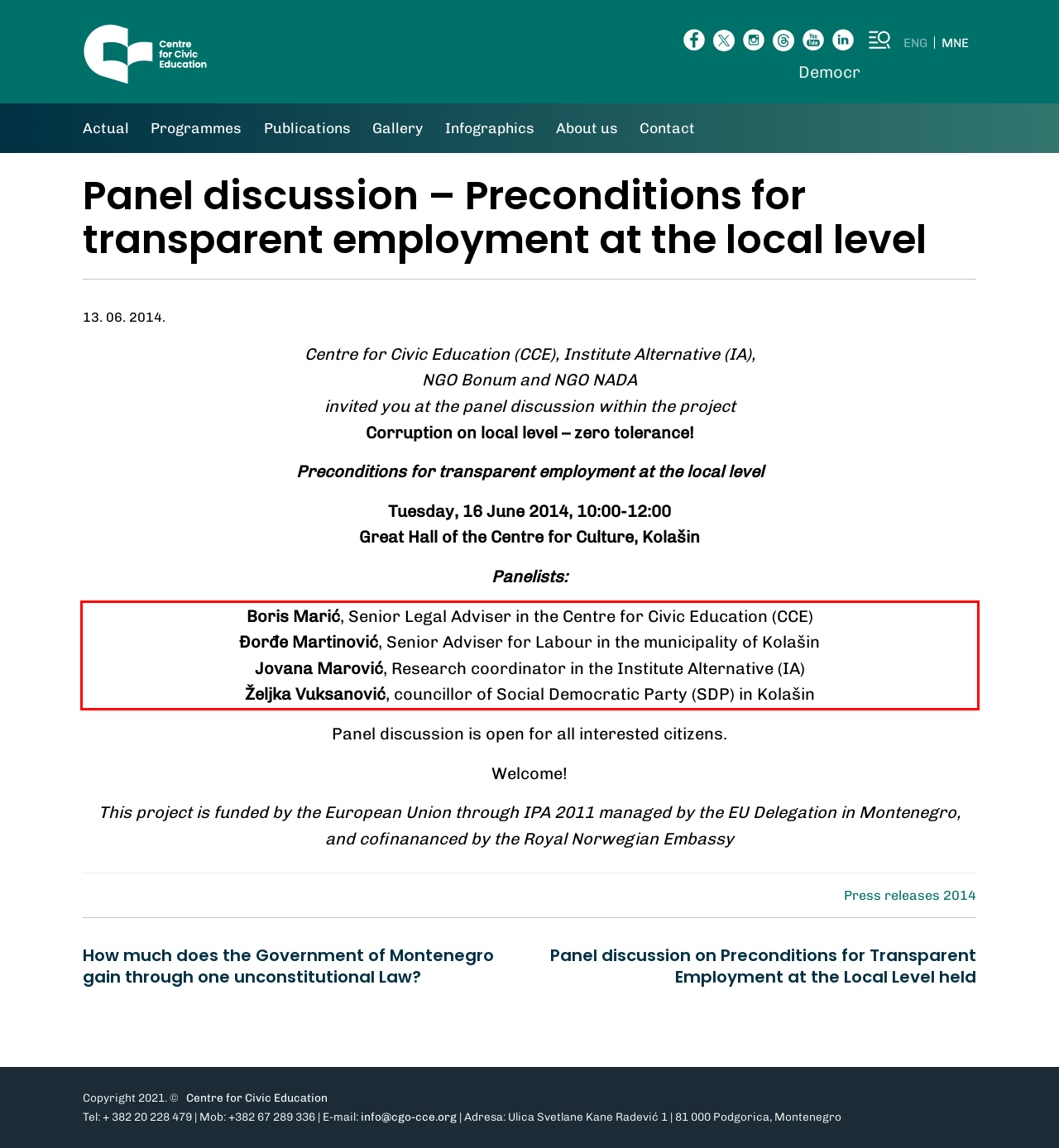Please analyze the screenshot of a webpage and extract the text content within the red bounding box using OCR.

Boris Marić, Senior Legal Adviser in the Centre for Civic Education (CCE) Đorđe Martinović, Senior Adviser for Labour in the municipality of Kolašin Jovana Marović, Research coordinator in the Institute Alternative (IA) Željka Vuksanović, councillor of Social Democratic Party (SDP) in Kolašin